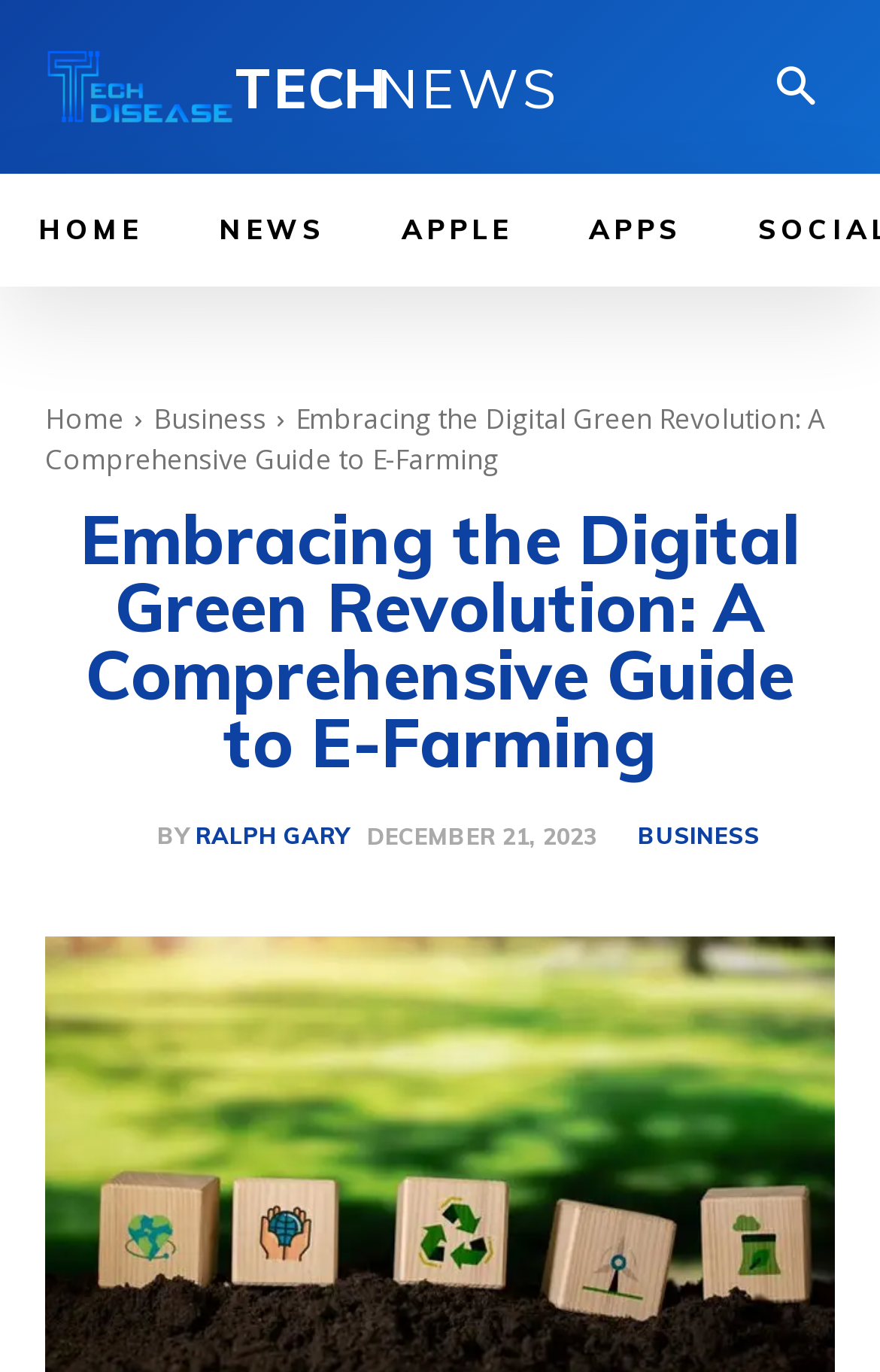Determine the bounding box coordinates of the section I need to click to execute the following instruction: "Click the HOME link". Provide the coordinates as four float numbers between 0 and 1, i.e., [left, top, right, bottom].

[0.0, 0.127, 0.205, 0.209]